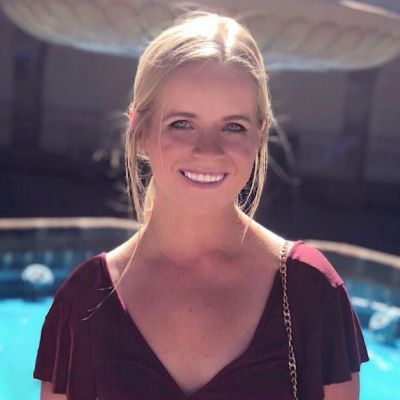Explain the scene depicted in the image, including all details.

The image features Ally Kostial, a notable figure known for her tragic story. She is depicted smiling against the backdrop of a clear blue pool, dressed in a stylish maroon top that elegantly reveals her shoulders. Her blonde hair cascades softly over her shoulders, enhancing her youthful and vibrant appearance. The serene environment, characterized by the pool, contrasts with the somber events surrounding her life, as she gained attention following her untimely death in 2019. Ally was a student and media personality from St. Louis, Missouri, whose legacy continues to resonate through discussions around her life and the circumstances of her passing.